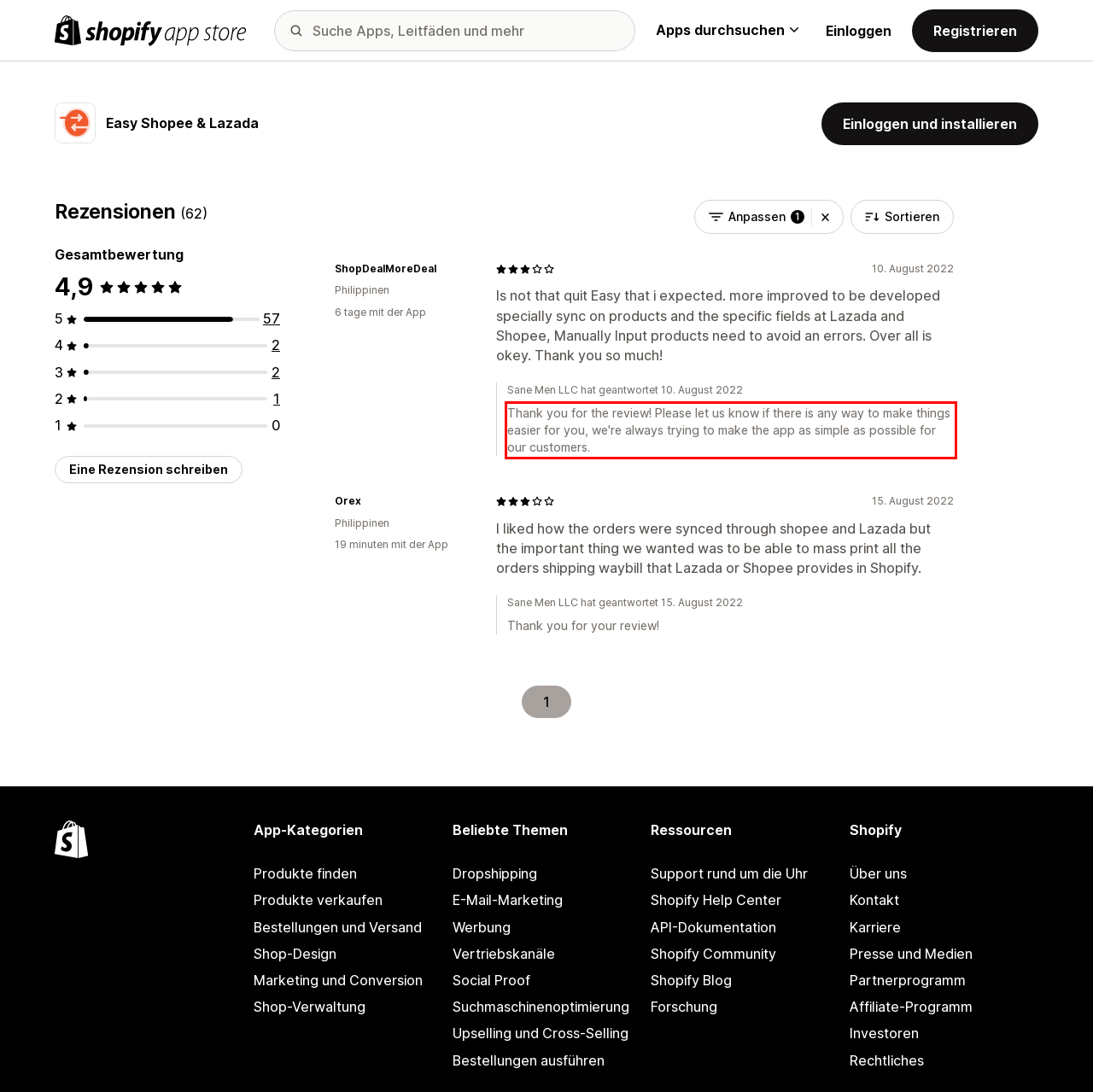Given a screenshot of a webpage, locate the red bounding box and extract the text it encloses.

Thank you for the review! Please let us know if there is any way to make things easier for you, we're always trying to make the app as simple as possible for our customers.